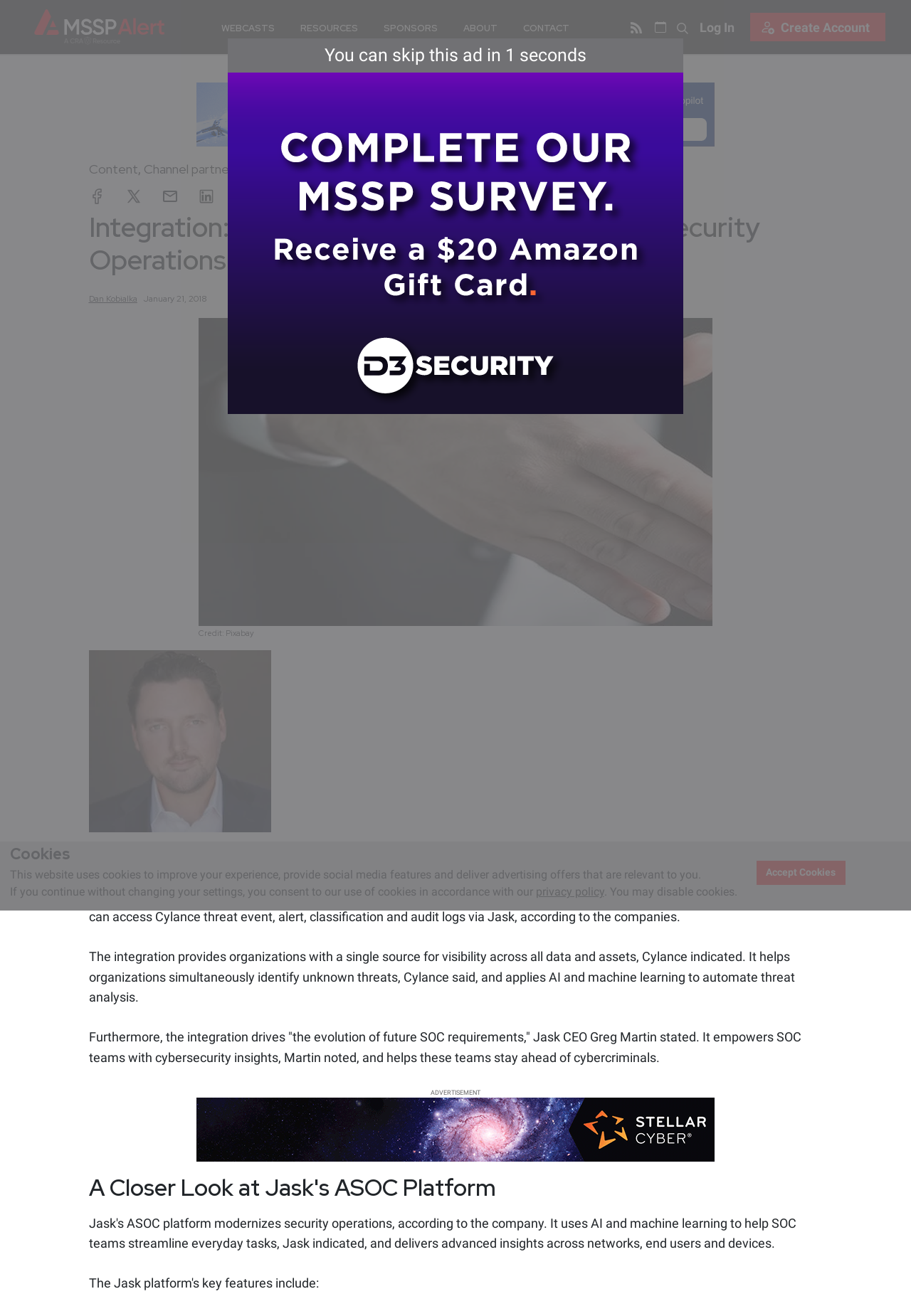Offer a thorough description of the webpage.

The webpage is about the integration of Cylance Endpoint and Jask Autonomous Security Operations Center (SOC). At the top, there is a navigation bar with links to "MSSP Alert", "WEBCASTS", "RESOURCES", "SPONSORS", "ABOUT", and "CONTACT". On the right side of the navigation bar, there are buttons to "Log In" and "Create Account".

Below the navigation bar, there is a section with a heading "Integration: Cylance Endpoint, Jask Automous Security Operations Center". This section contains an article about the integration, which includes a figure with a caption and several paragraphs of text. The article discusses how the integration provides organizations with a single source for visibility across all data and assets, and how it helps organizations identify unknown threats and automate threat analysis.

To the left of the article, there are links to share the article on social media platforms such as Facebook, Twitter, and LinkedIn. There is also a link to view a cybersecurity conference calendar.

At the bottom of the page, there is a section with a heading "A Closer Look at Jask's ASOC Platform". Below this section, there is a notice about cookies, which explains that the website uses cookies to improve the user's experience and provide relevant advertising offers. The user can choose to accept cookies or disable them.

There are two advertisements on the page, one on the top right and one at the bottom. There are also several images throughout the page, including a logo for MSSP Alert and a figure related to the article.